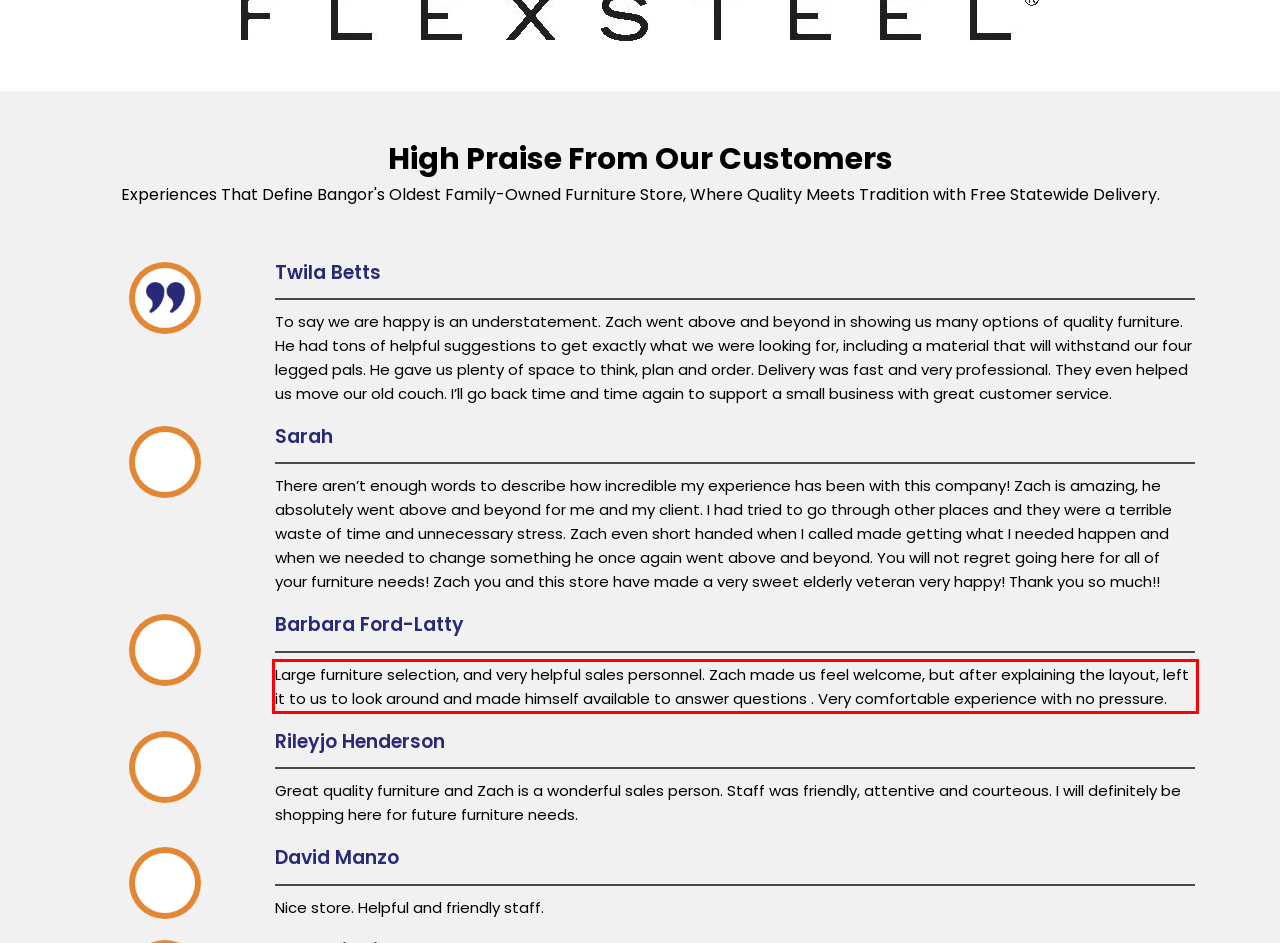Examine the webpage screenshot, find the red bounding box, and extract the text content within this marked area.

Large furniture selection, and very helpful sales personnel. Zach made us feel welcome, but after explaining the layout, left it to us to look around and made himself available to answer questions . Very comfortable experience with no pressure.